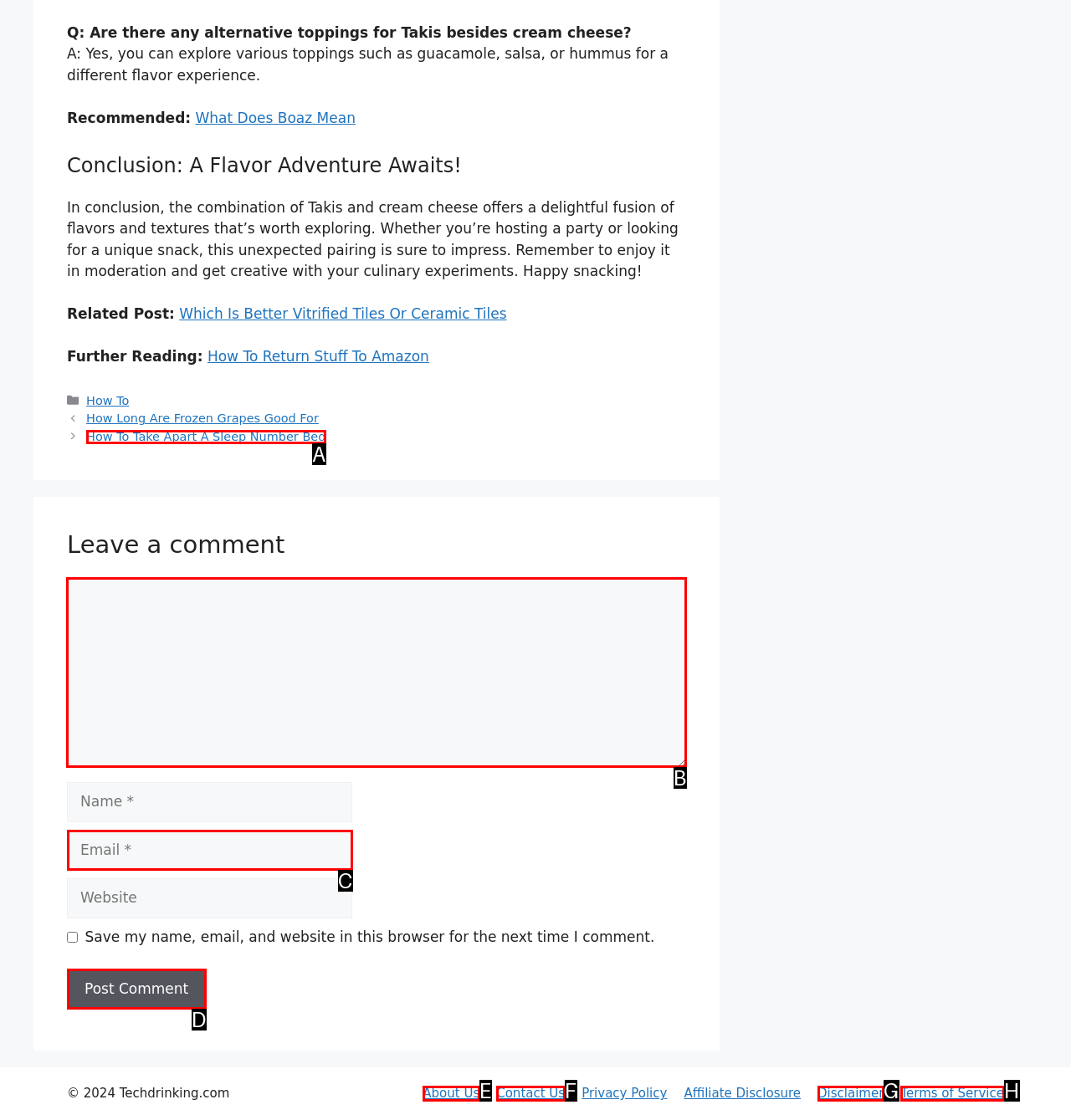Select the appropriate HTML element that needs to be clicked to finish the task: Enter a comment in the comment box
Reply with the letter of the chosen option.

B